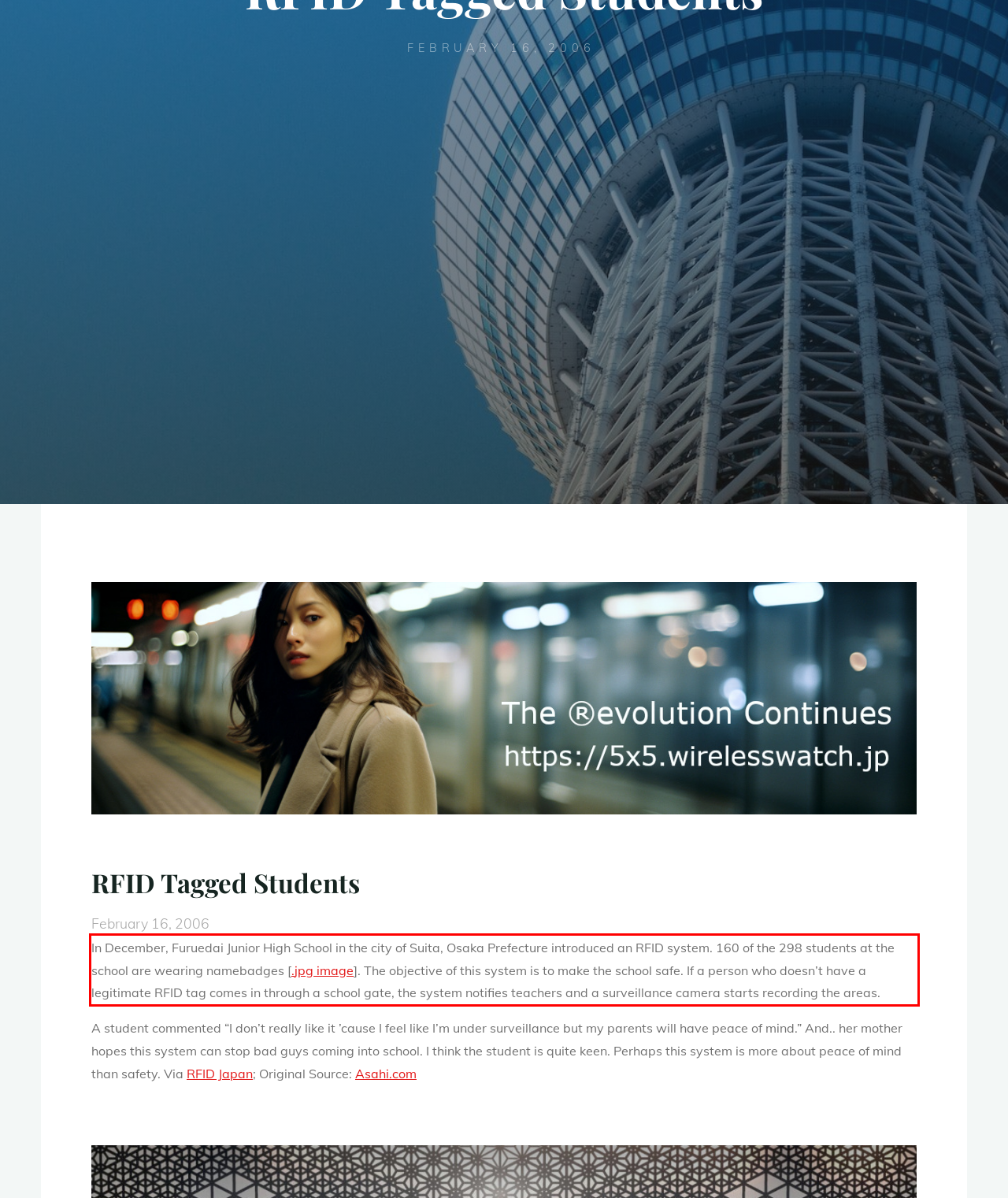With the provided screenshot of a webpage, locate the red bounding box and perform OCR to extract the text content inside it.

In December, Furuedai Junior High School in the city of Suita, Osaka Prefecture introduced an RFID system. 160 of the 298 students at the school are wearing namebadges [.jpg image]. The objective of this system is to make the school safe. If a person who doesn’t have a legitimate RFID tag comes in through a school gate, the system notifies teachers and a surveillance camera starts recording the areas.